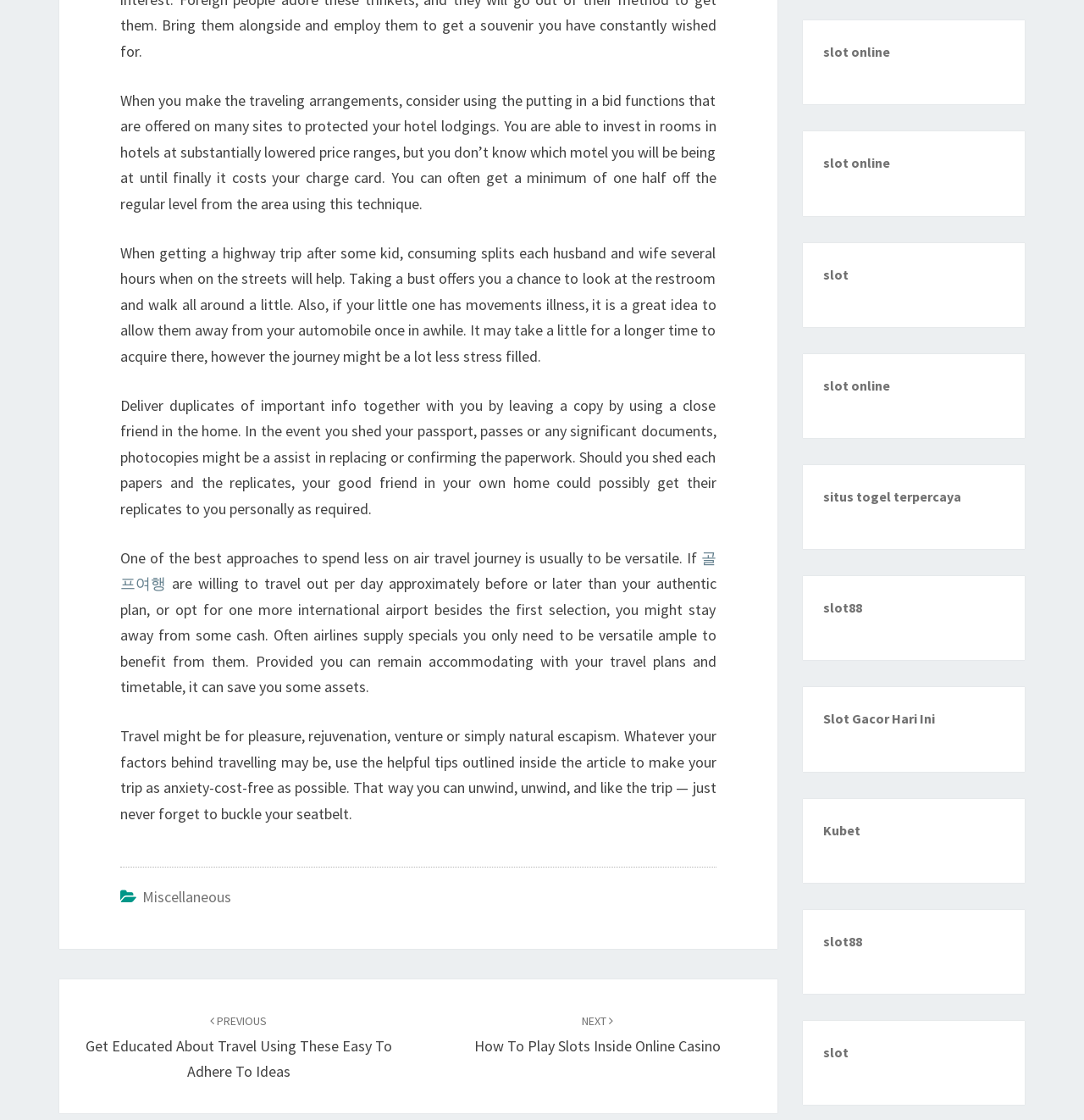Using the information in the image, give a detailed answer to the following question: What should you do with important documents when traveling?

According to the webpage, it's a good idea to make photocopies of important documents such as passports and leave a copy with a friend at home, in case you lose the originals while traveling.